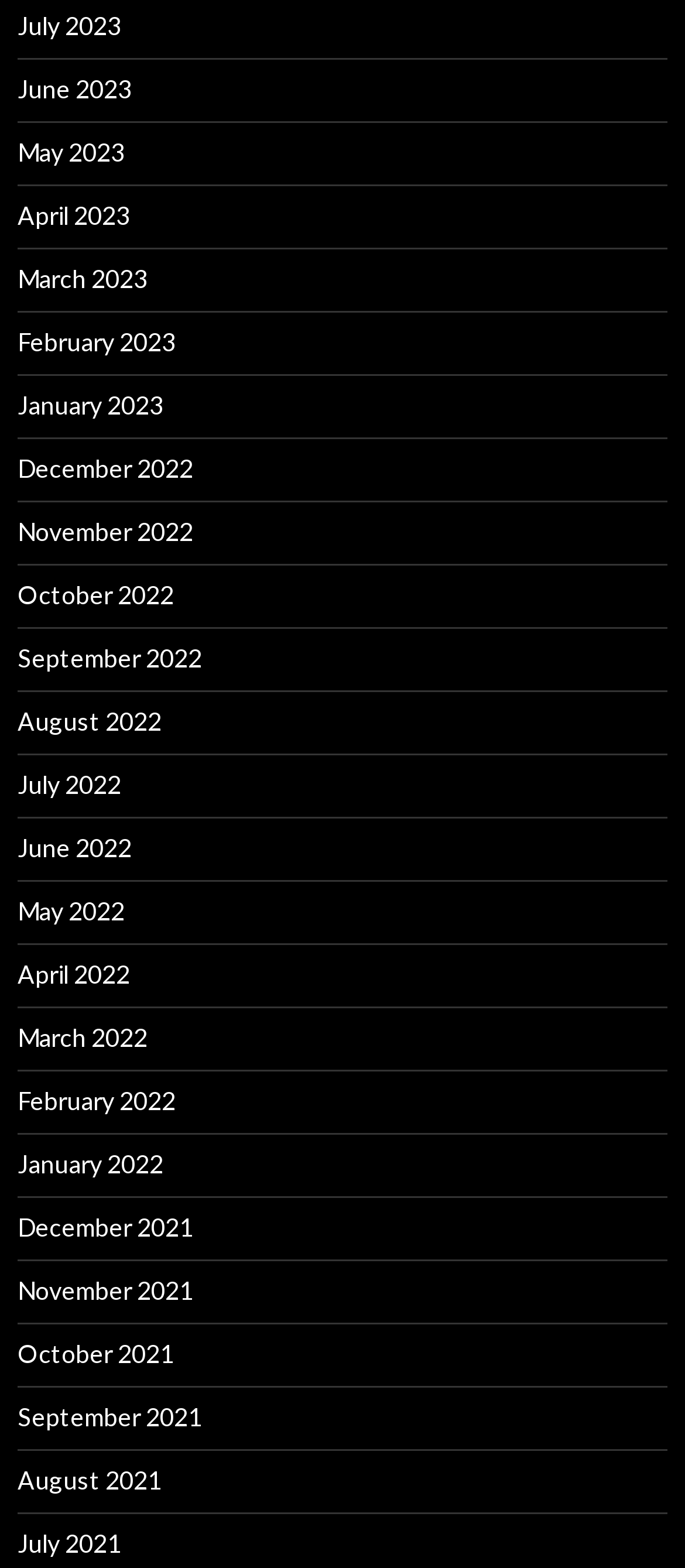Answer briefly with one word or phrase:
What is the earliest month listed?

July 2021